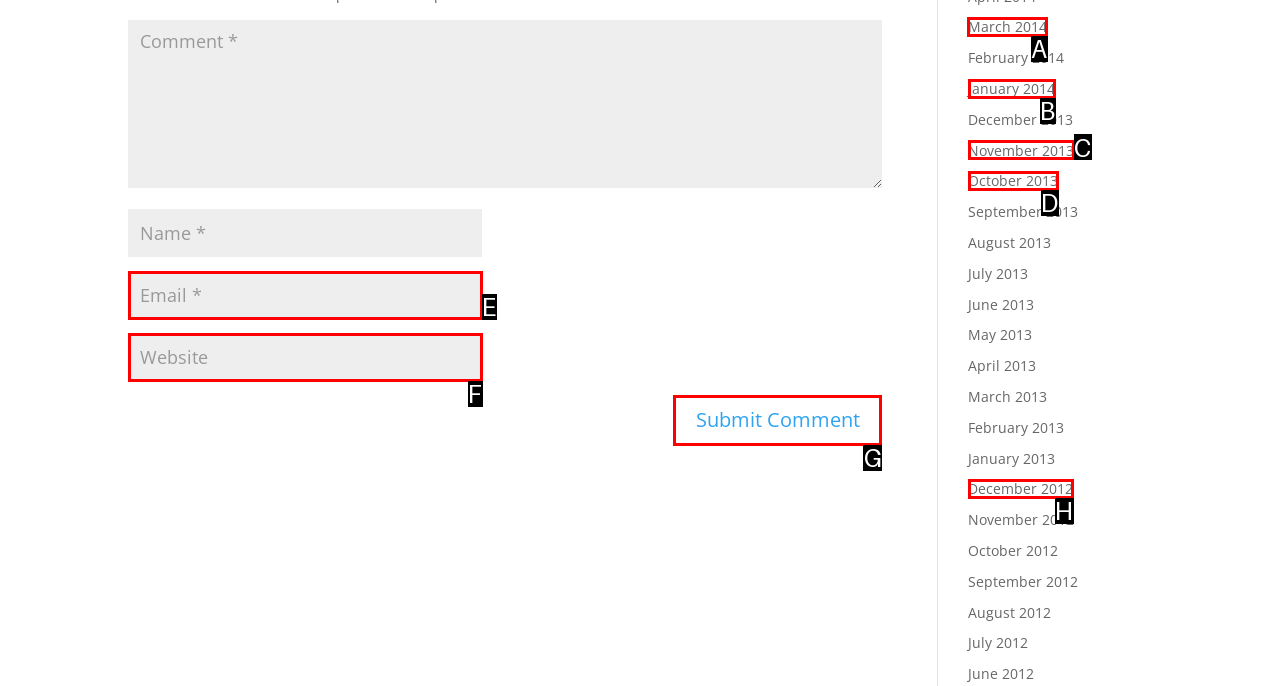Select the appropriate HTML element that needs to be clicked to execute the following task: View posts from March 2014. Respond with the letter of the option.

A